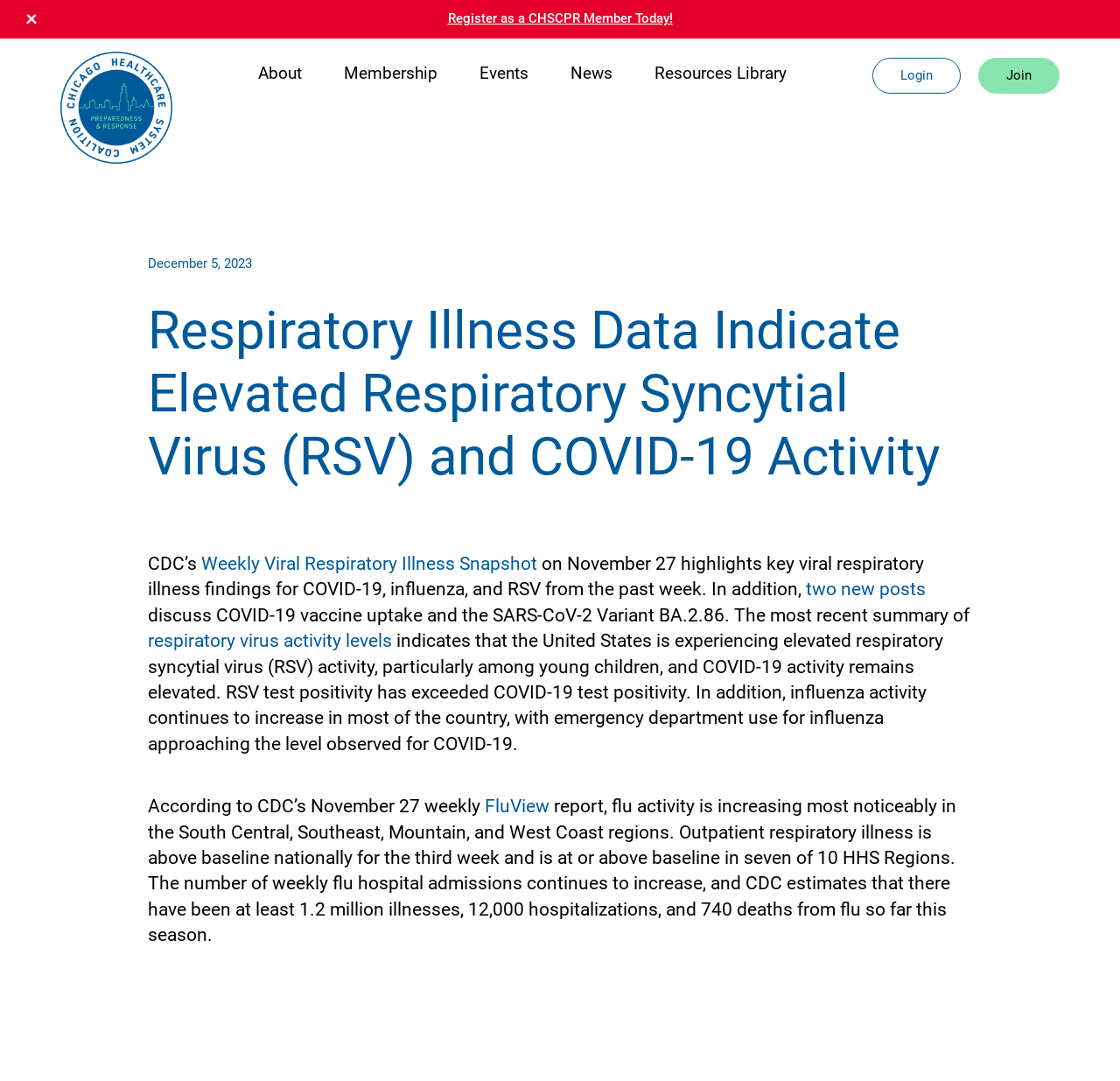Please determine the bounding box coordinates of the element's region to click for the following instruction: "Learn about membership".

[0.307, 0.055, 0.391, 0.08]